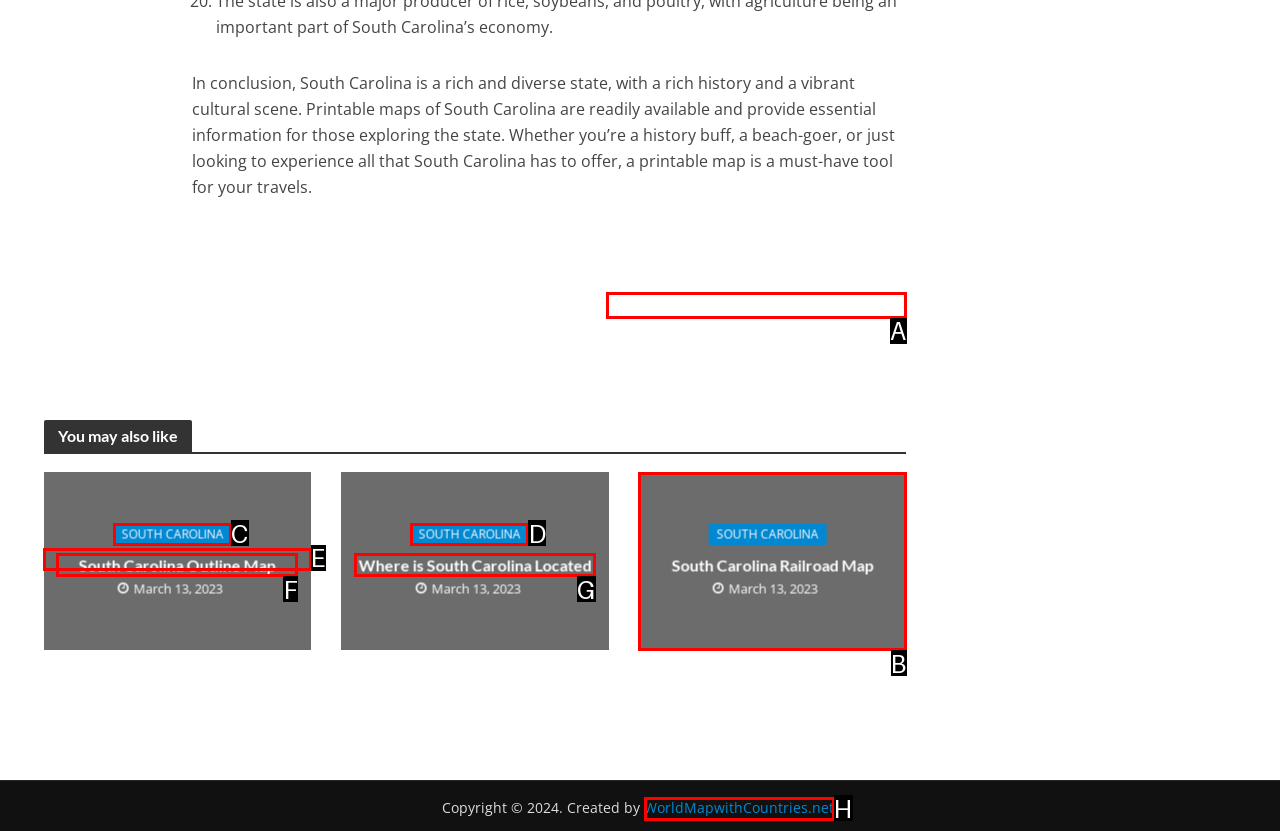For the given instruction: explore the South Carolina Railroad Map, determine which boxed UI element should be clicked. Answer with the letter of the corresponding option directly.

B